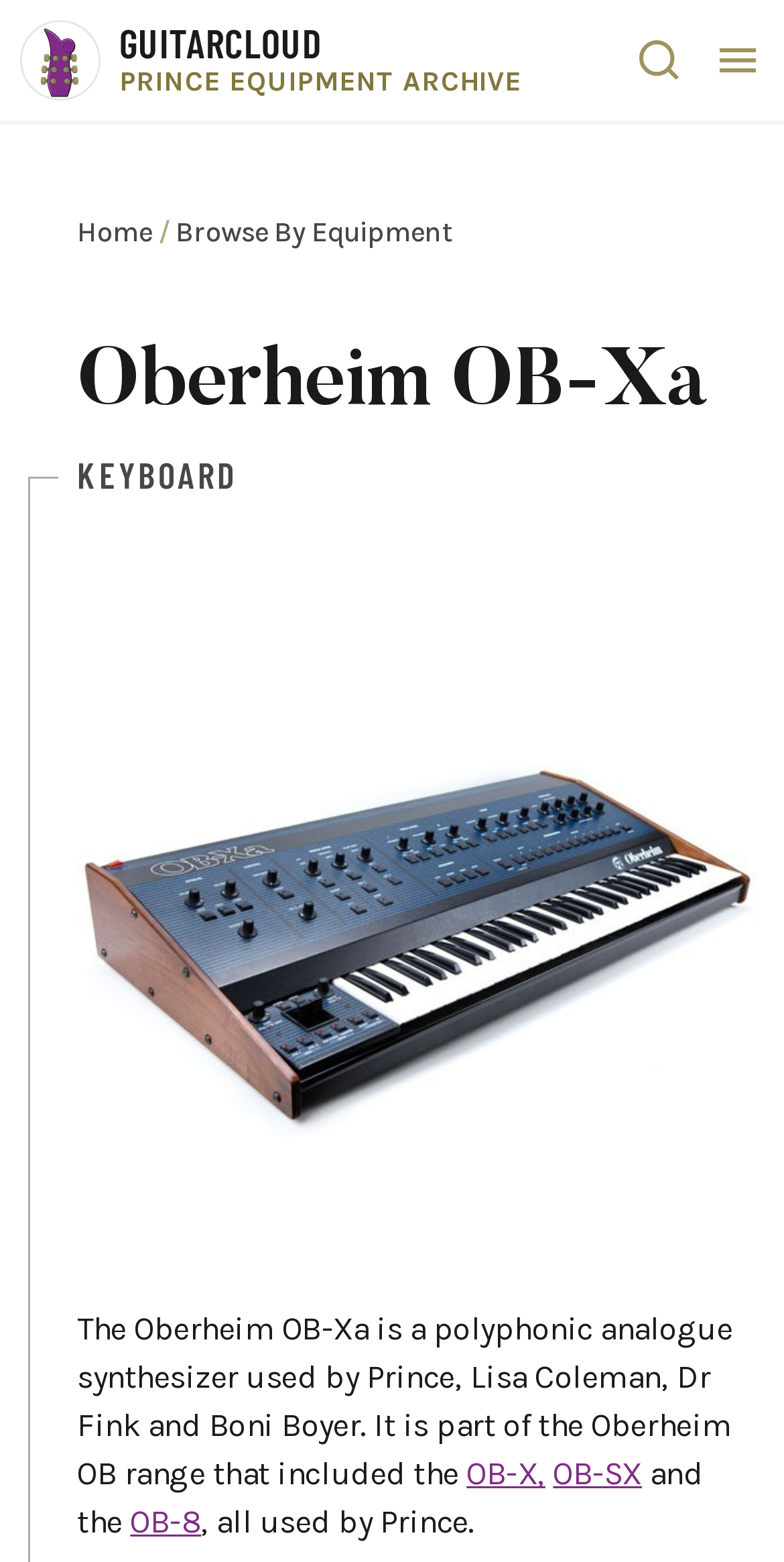Determine the bounding box coordinates of the target area to click to execute the following instruction: "read more about OB-X."

[0.595, 0.931, 0.696, 0.956]